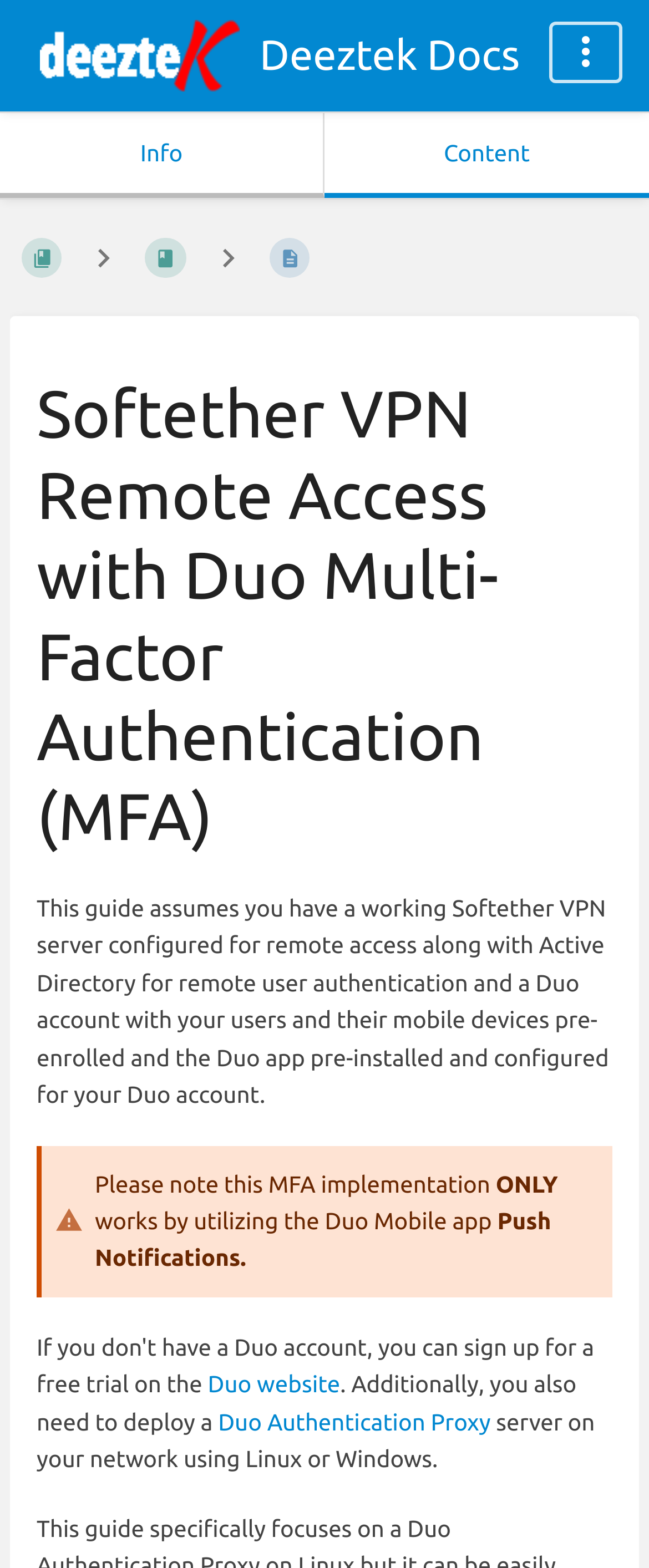Please locate the clickable area by providing the bounding box coordinates to follow this instruction: "Go to the Duo website".

[0.32, 0.875, 0.524, 0.892]